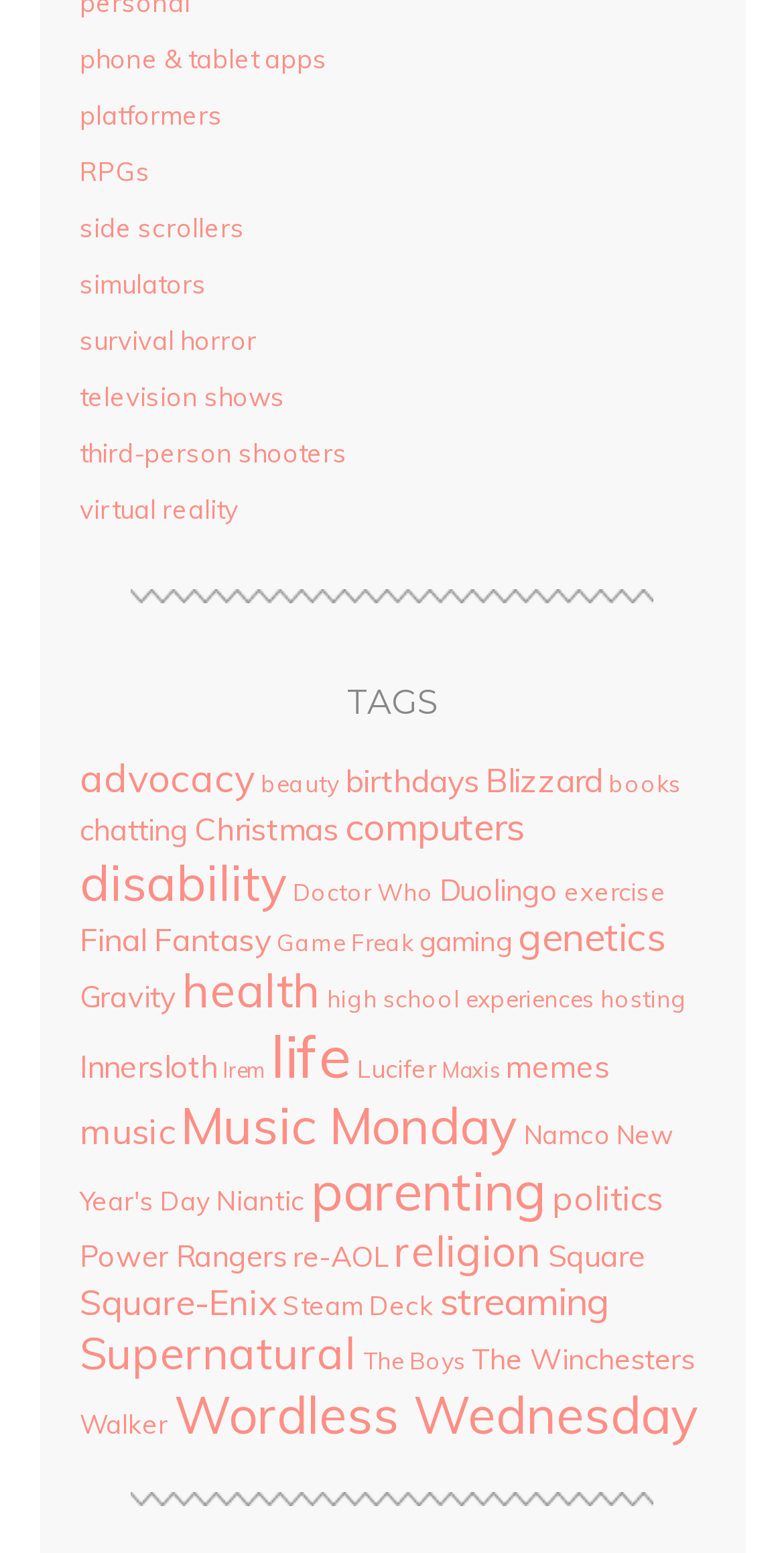Predict the bounding box for the UI component with the following description: "phone & tablet apps".

[0.101, 0.027, 0.417, 0.048]